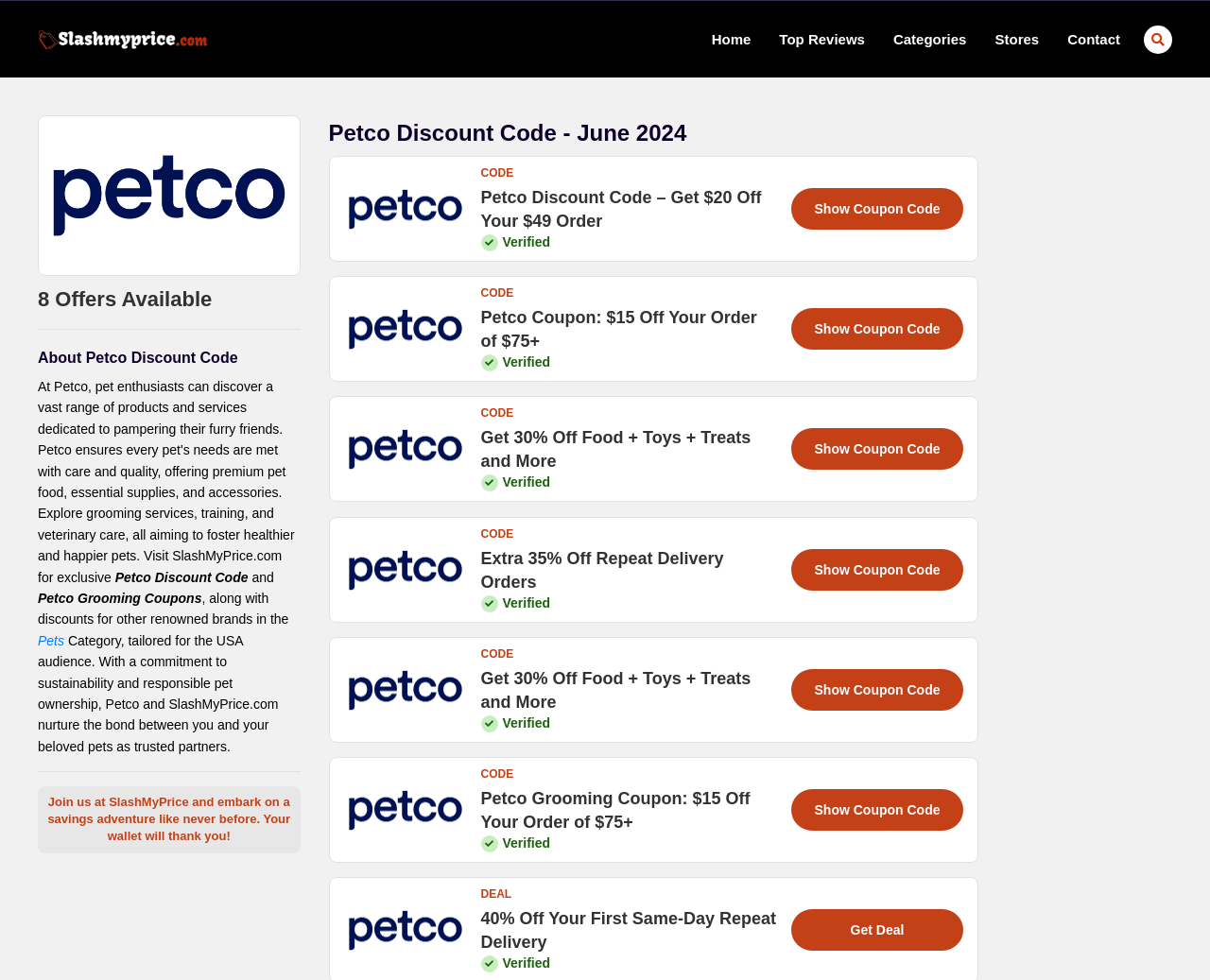Give the bounding box coordinates for the element described by: "Contact".

[0.882, 0.001, 0.926, 0.079]